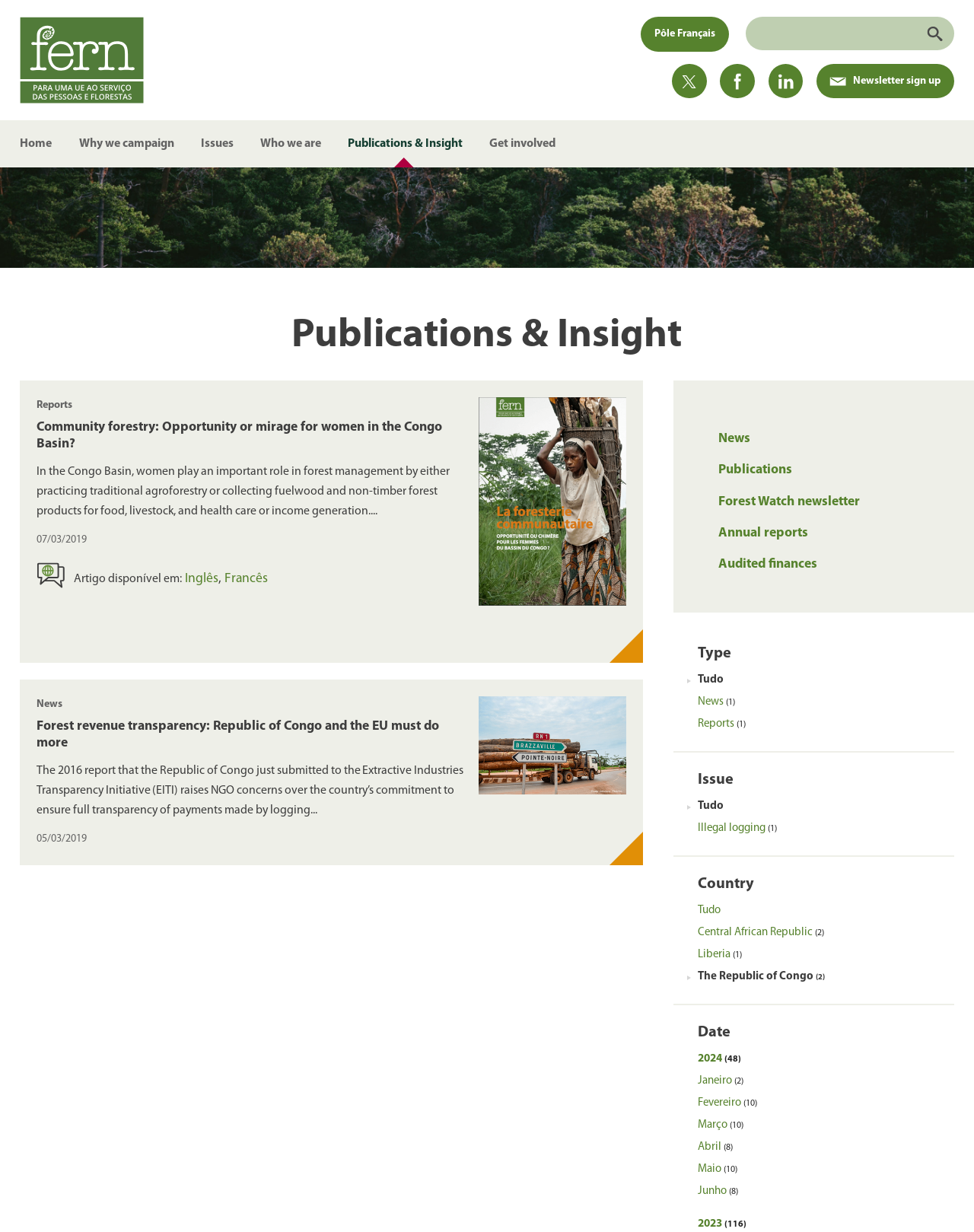Please identify the bounding box coordinates of the area I need to click to accomplish the following instruction: "Filter by date 'Março'".

[0.716, 0.909, 0.763, 0.918]